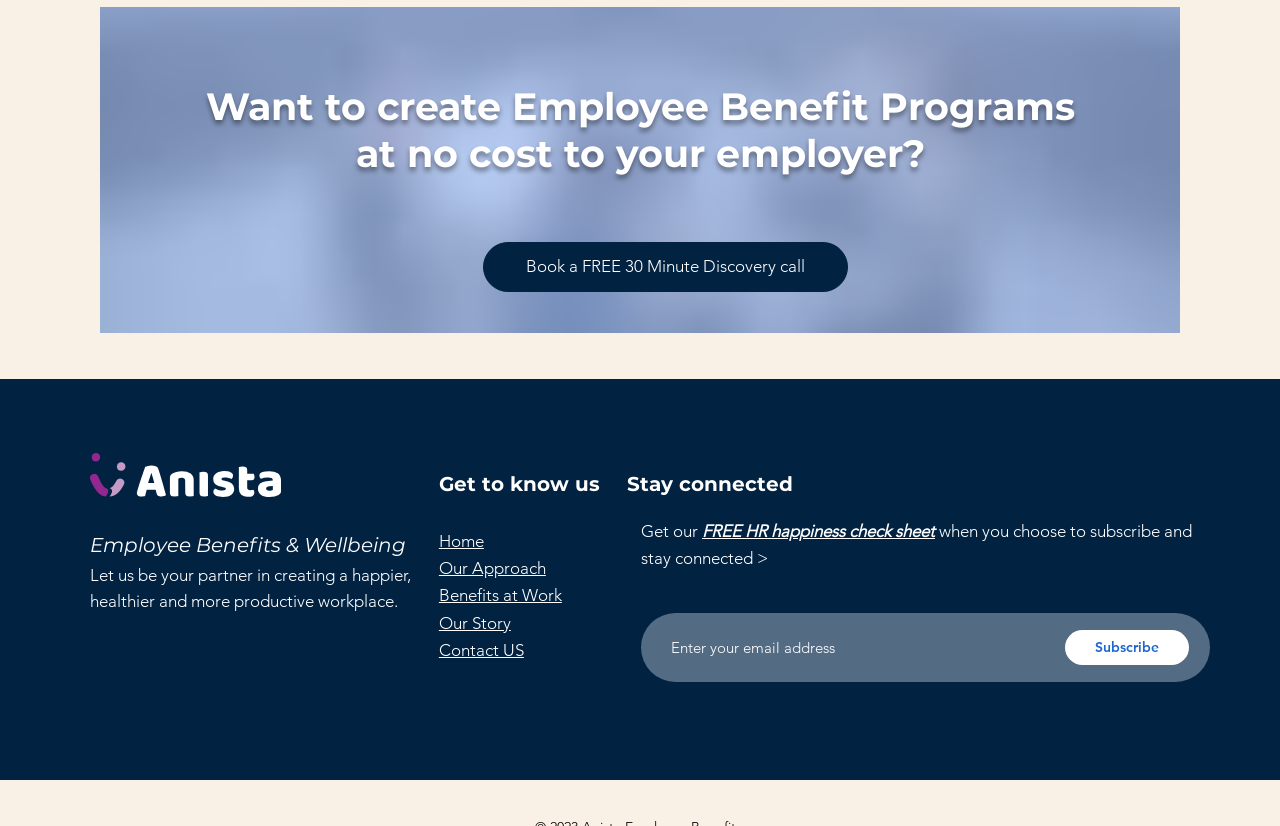Given the description of the UI element: "Subscribe", predict the bounding box coordinates in the form of [left, top, right, bottom], with each value being a float between 0 and 1.

[0.832, 0.763, 0.929, 0.806]